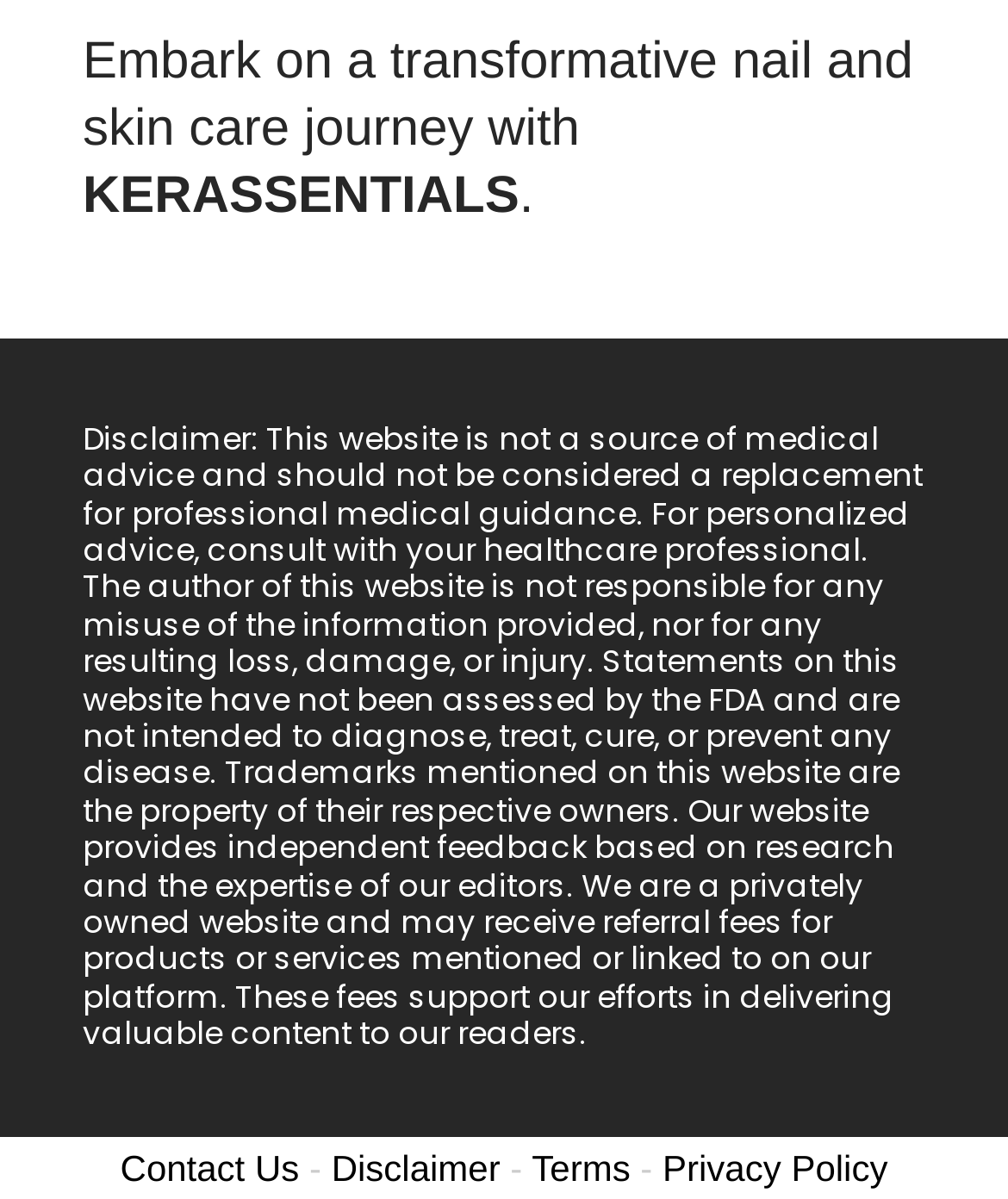Please respond to the question using a single word or phrase:
What is the purpose of the website?

Nail and skin care journey